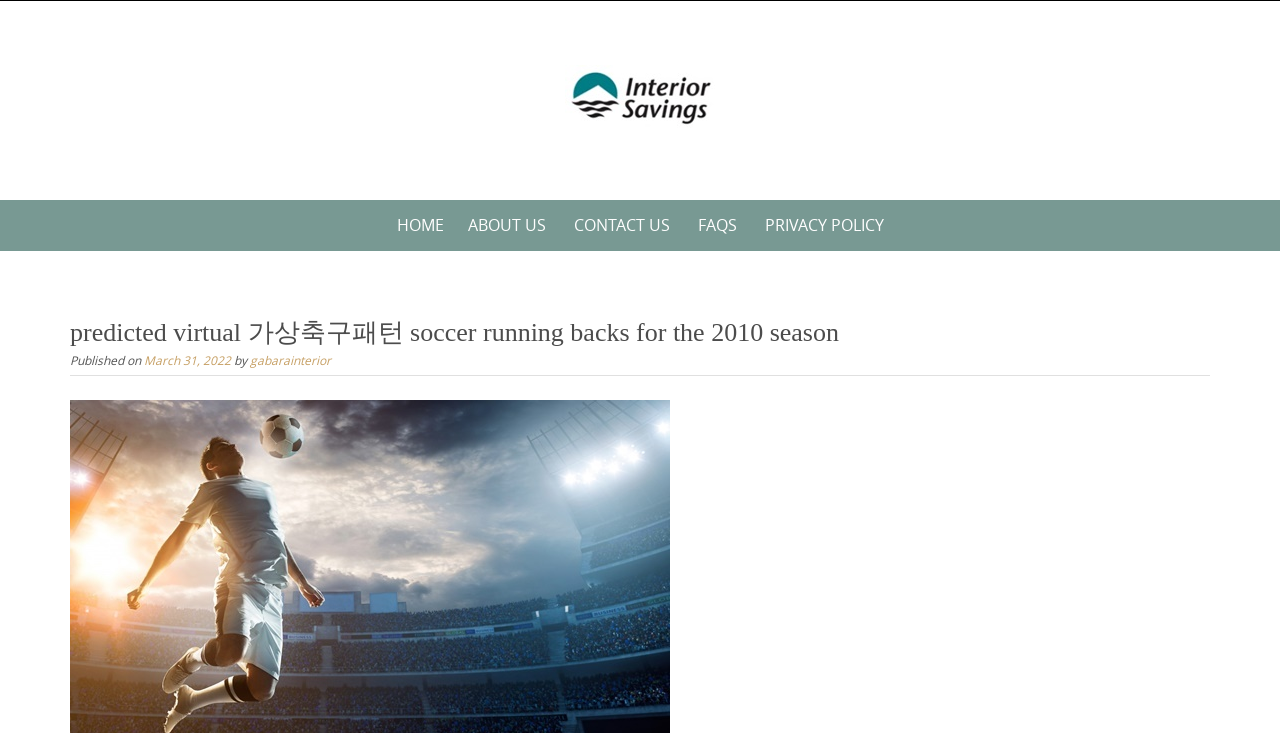Identify the bounding box coordinates of the element that should be clicked to fulfill this task: "View 'March 31, 2022' publication date". The coordinates should be provided as four float numbers between 0 and 1, i.e., [left, top, right, bottom].

[0.112, 0.48, 0.18, 0.501]